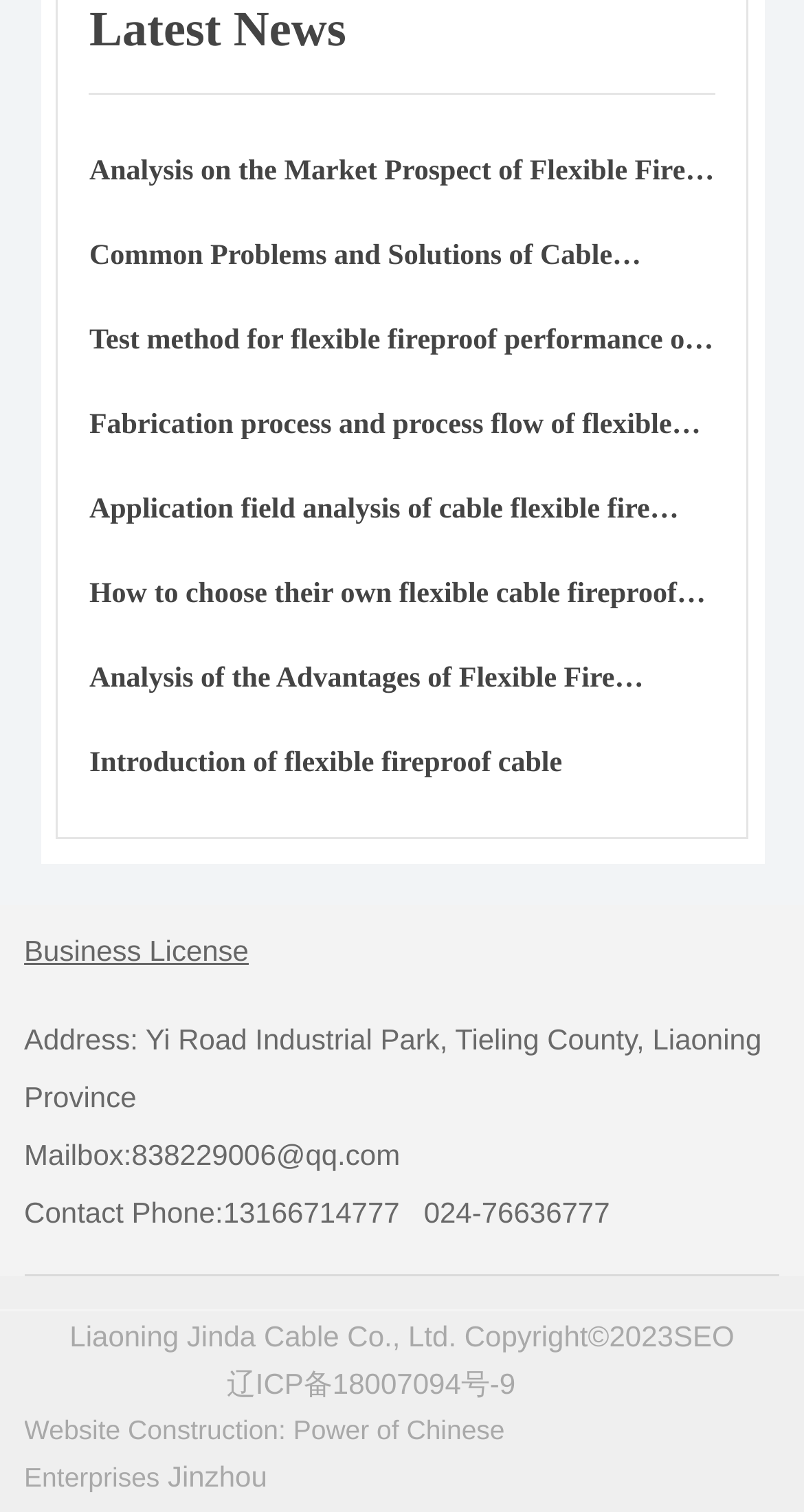Identify the bounding box coordinates of the region that needs to be clicked to carry out this instruction: "Search for something". Provide these coordinates as four float numbers ranging from 0 to 1, i.e., [left, top, right, bottom].

None